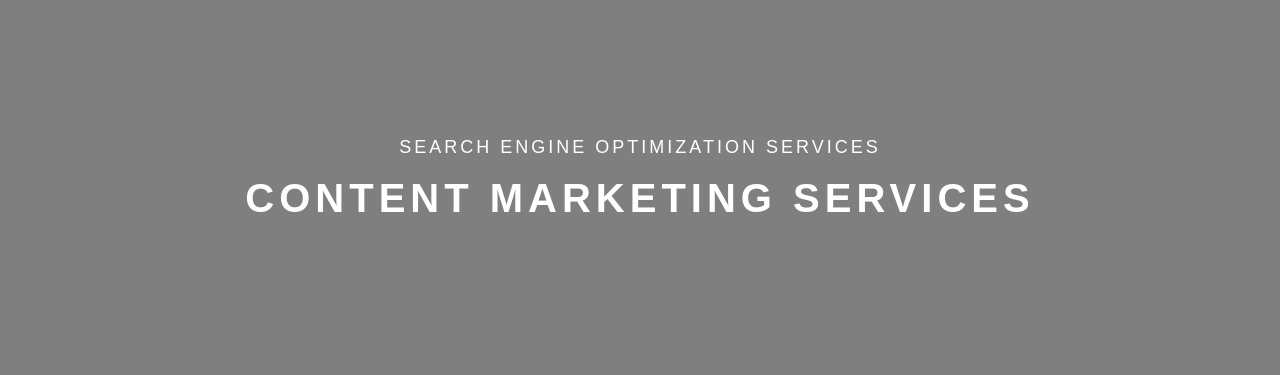Elaborate on the image by describing it in detail.

The image features a banner prominently displaying two key phrases: "SEARCH ENGINE OPTIMIZATION SERVICES" in a smaller font at the top, and "CONTENT MARKETING SERVICES" in larger, bold letters beneath it. The background is a muted gray, creating a professional and sleek appearance that emphasizes the text. This design effectively highlights the services offered by the Portland SEO Company, signaling a focus on content marketing and search engine optimization. The overall layout suggests a modern approach to digital marketing, aiming to attract and engage potential clients seeking to enhance their online presence.